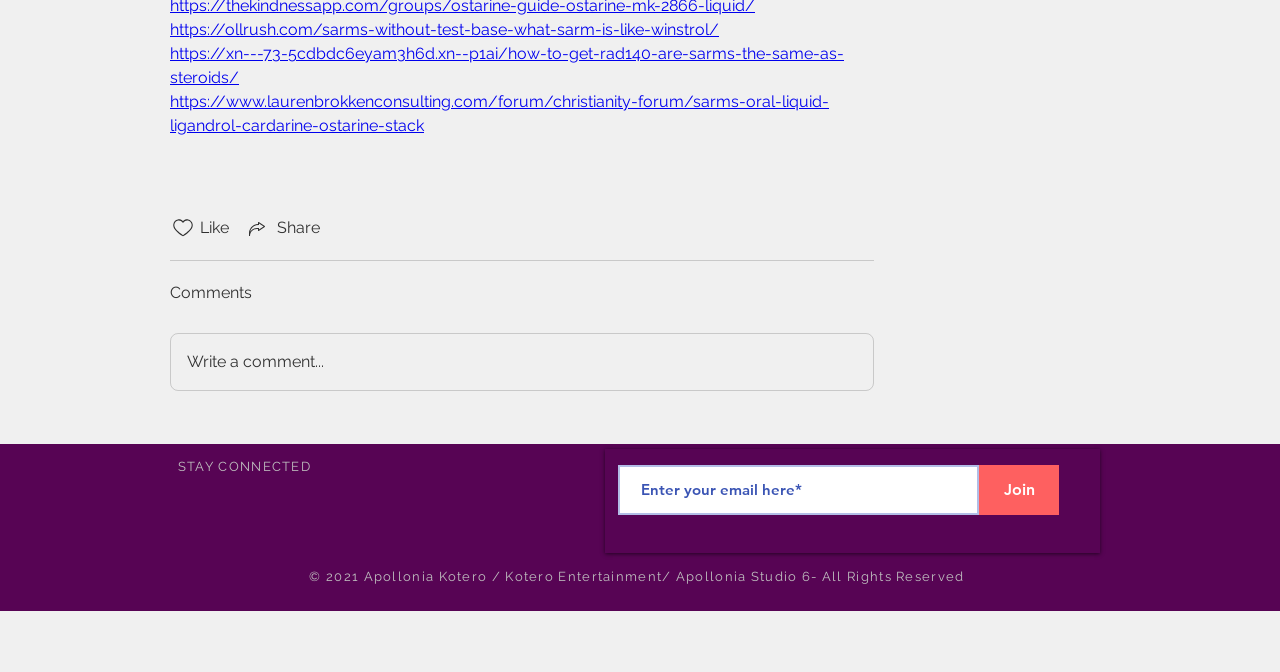Answer succinctly with a single word or phrase:
What is the 'Social Bar' list used for?

To connect to social media